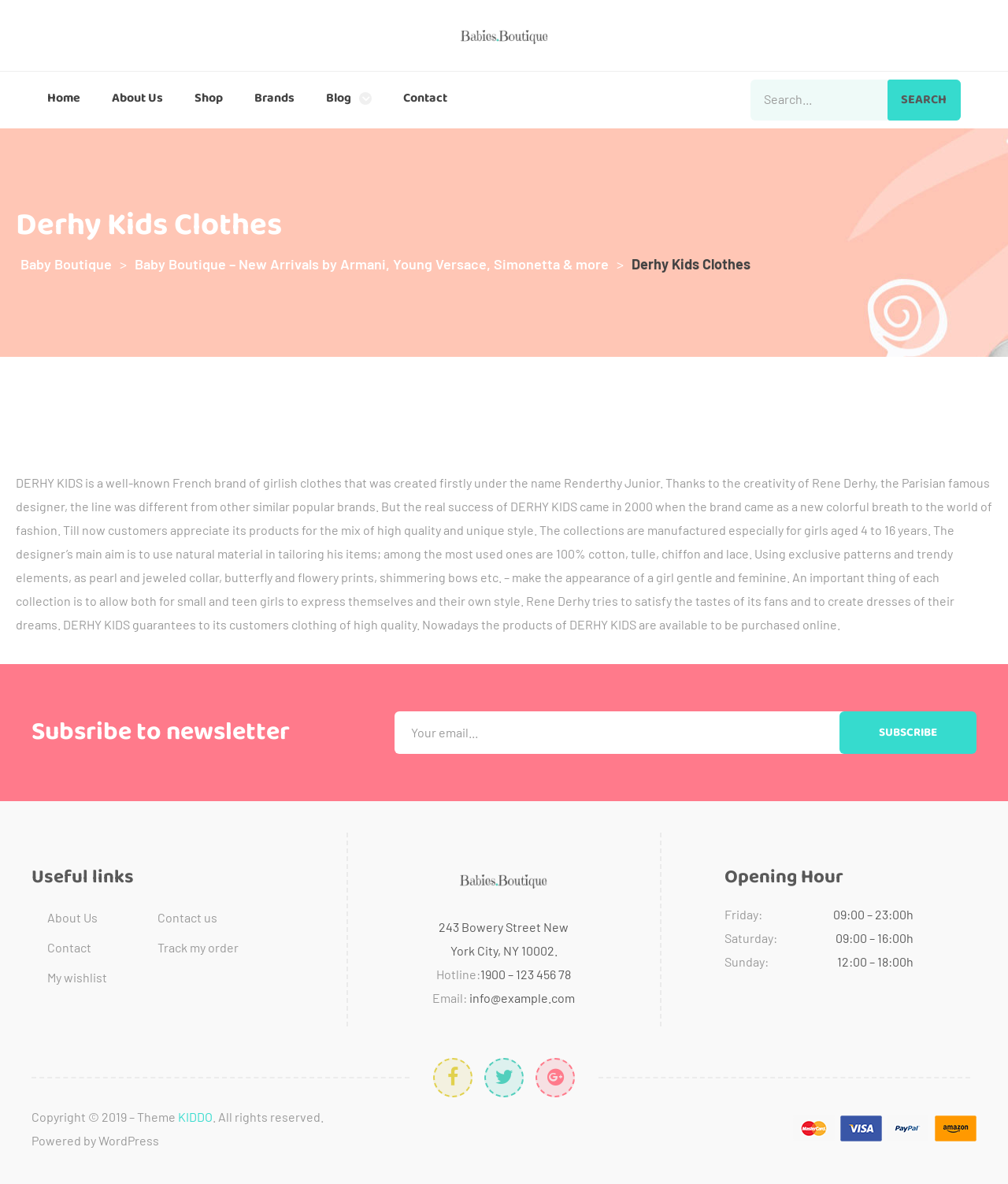Find the bounding box coordinates of the UI element according to this description: "parent_node: SEARCH name="s" placeholder="Search..." title="Search"".

[0.745, 0.067, 0.88, 0.099]